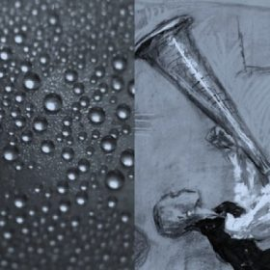Analyze the image and provide a detailed answer to the question: What is the medium of the figure on the right side?

The caption describes the figure playing a brass instrument on the right side as a monochromatic drawing, which symbolizes music and creativity.